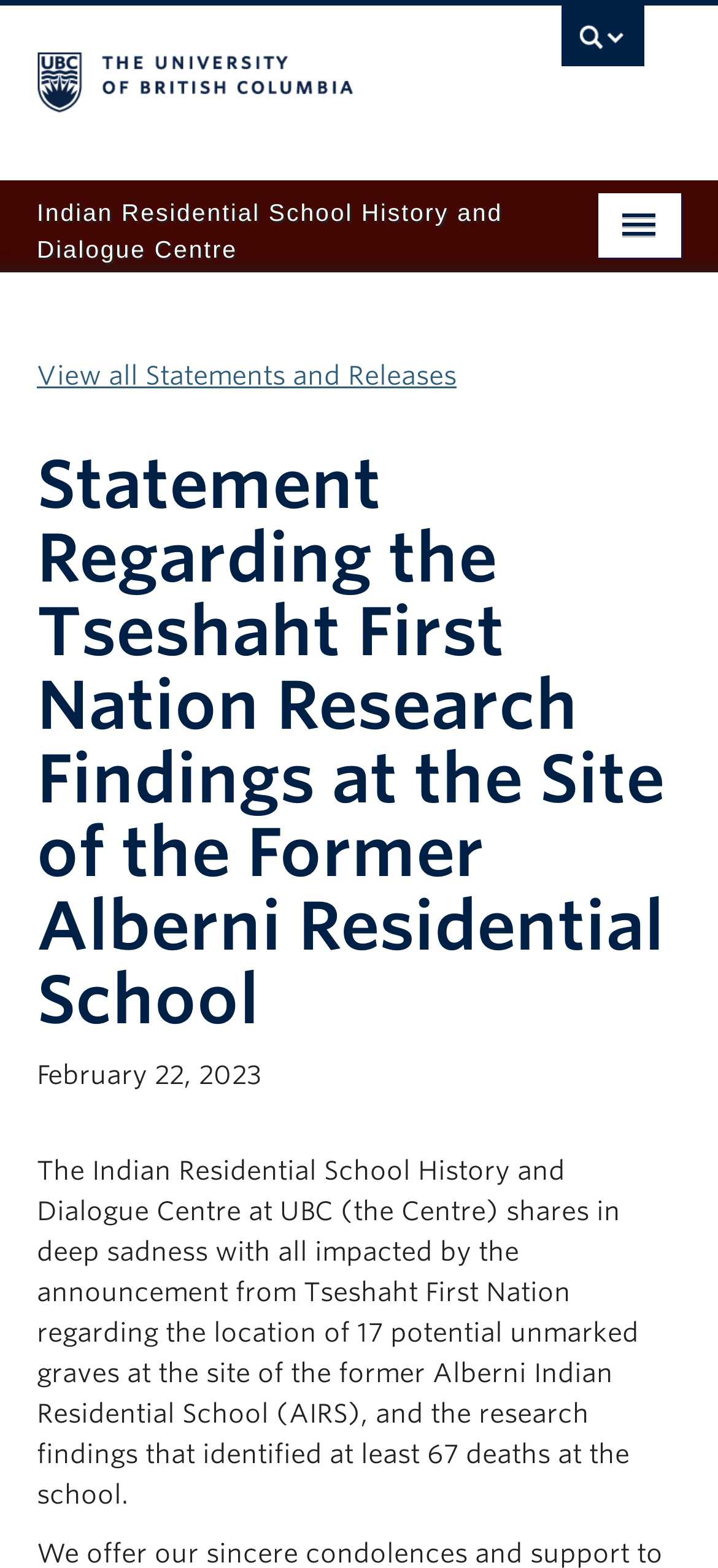What is the name of the school mentioned?
Using the image, provide a detailed and thorough answer to the question.

I found the answer by reading the StaticText element that mentions 'the former Alberni Indian Residential School'.